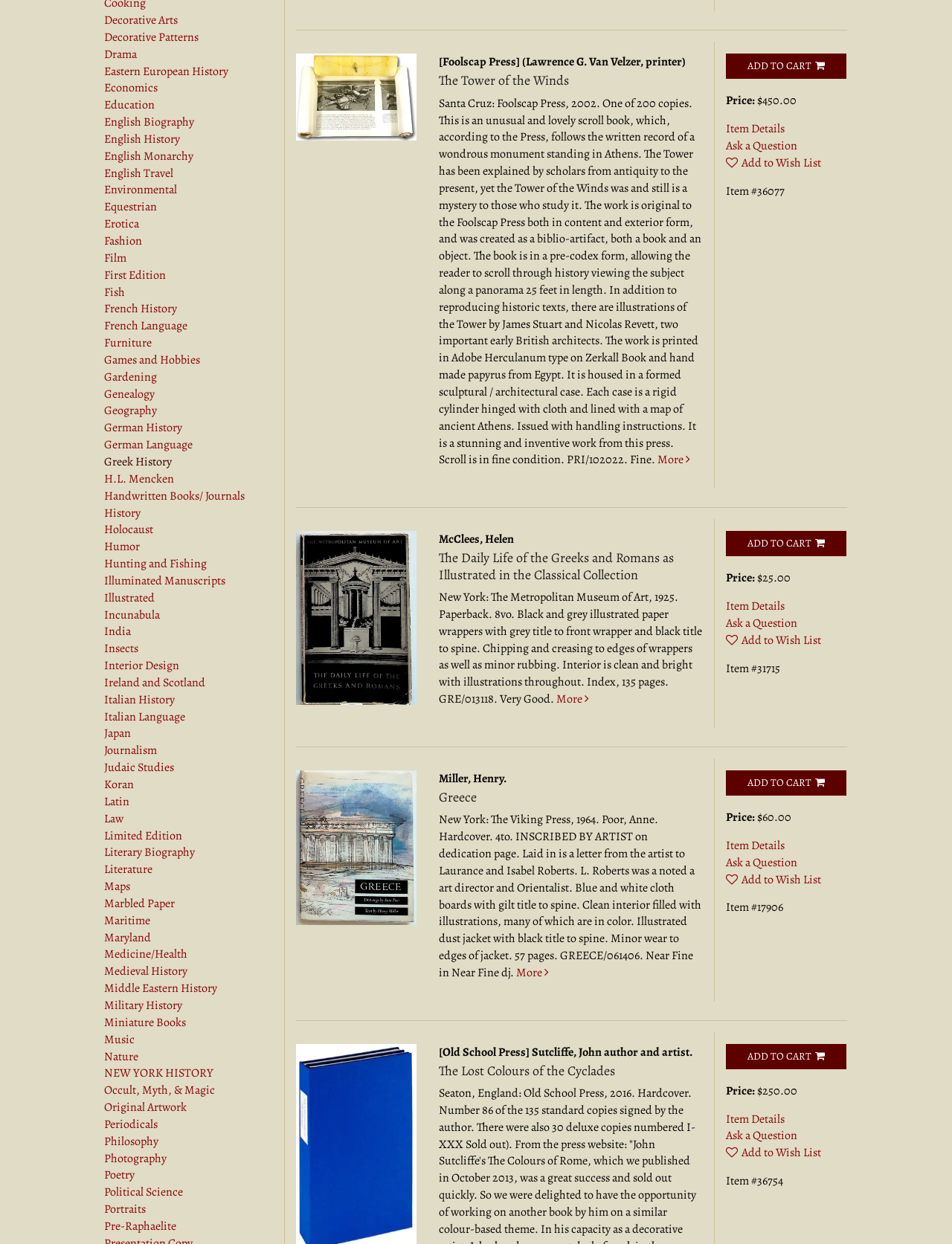How many links are there in the first section of the webpage?
Based on the screenshot, respond with a single word or phrase.

45